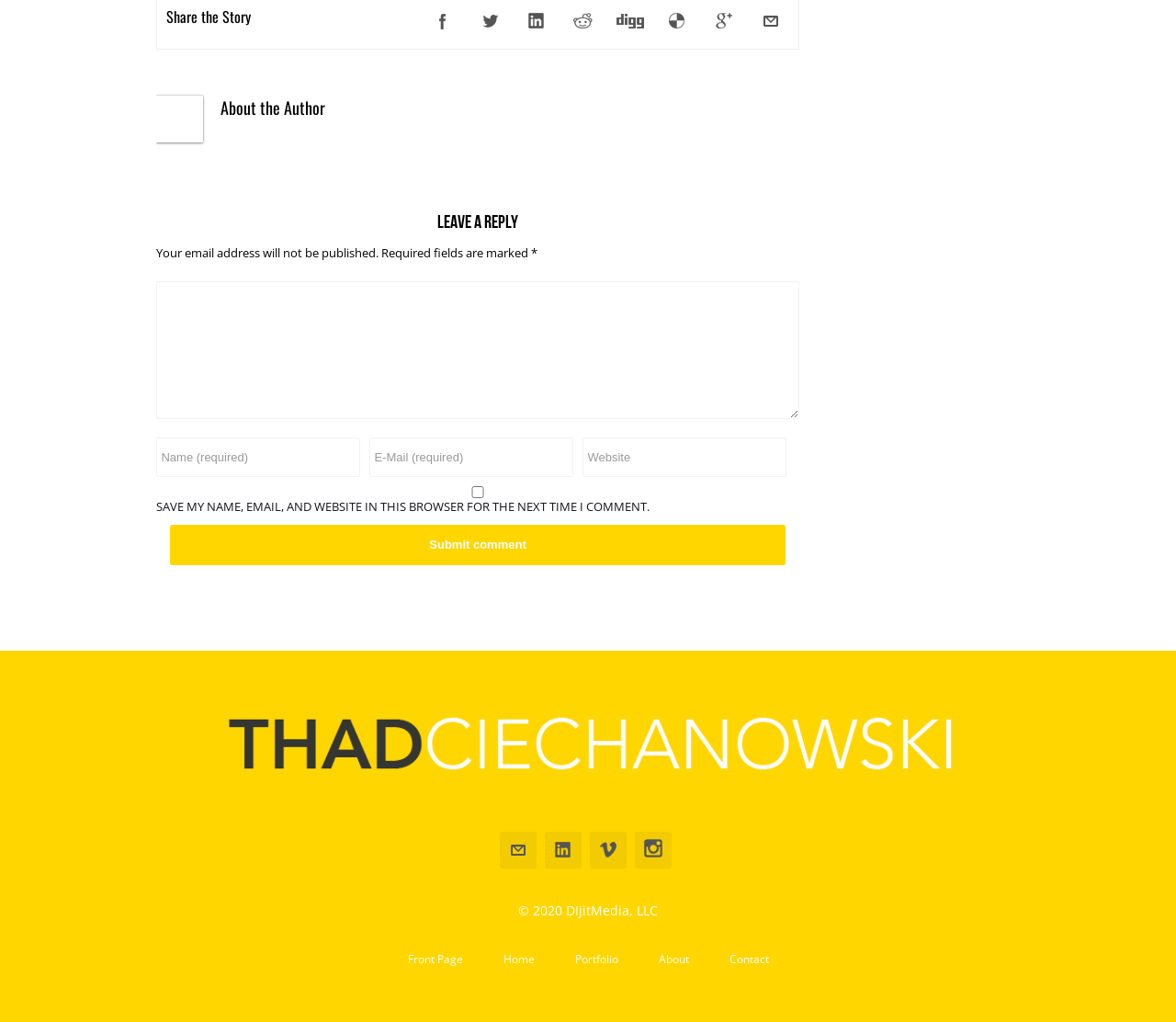What is the purpose of the links at the top?
Answer the question with as much detail as you can, using the image as a reference.

The links at the top, including Facebook, Twitter, LinkedIn, and others, are for sharing the story or content of the webpage on various social media platforms.